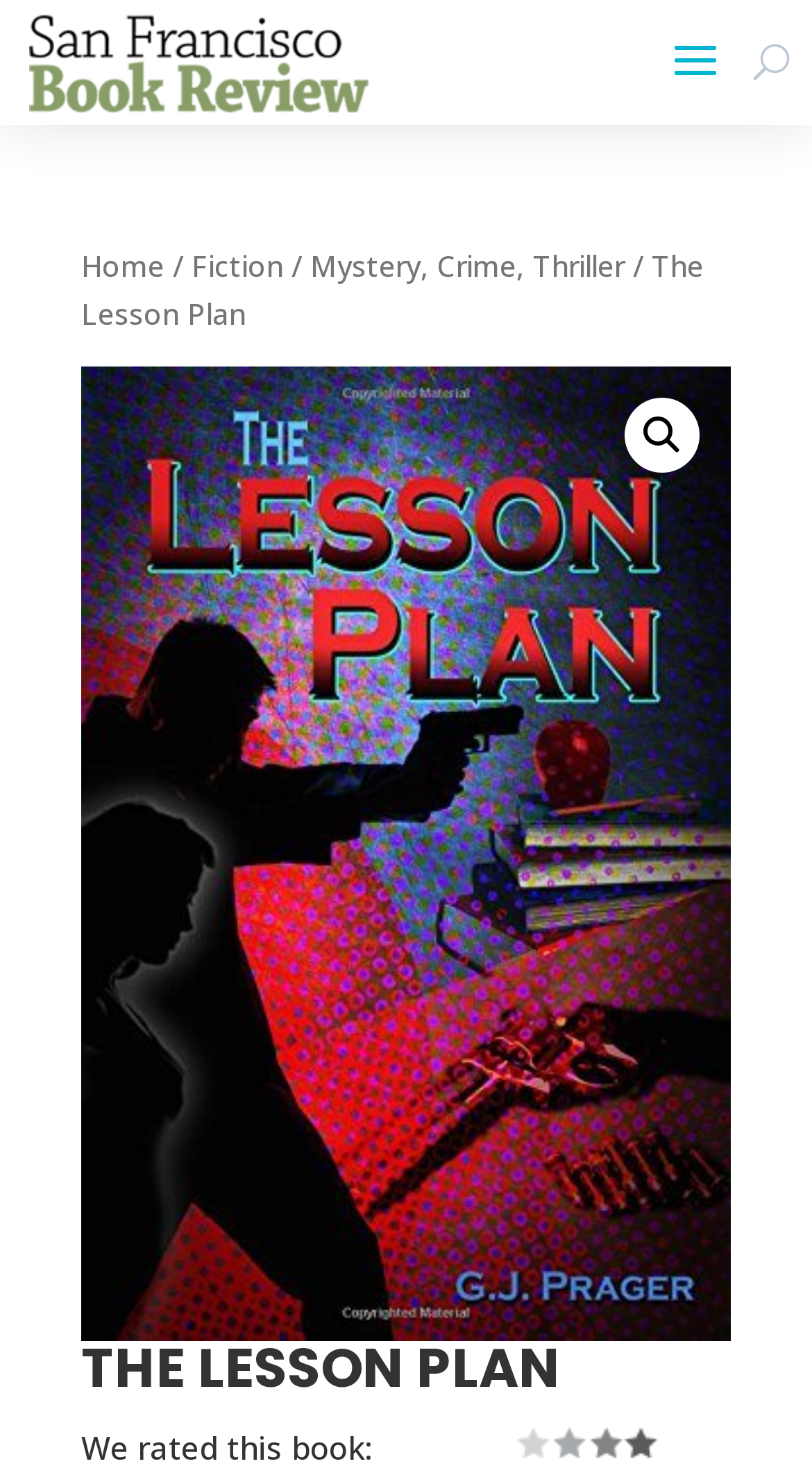Please analyze the image and give a detailed answer to the question:
What is the name of the book being reviewed?

The name of the book being reviewed can be found in the breadcrumb navigation section, where it is written as 'The Lesson Plan'.